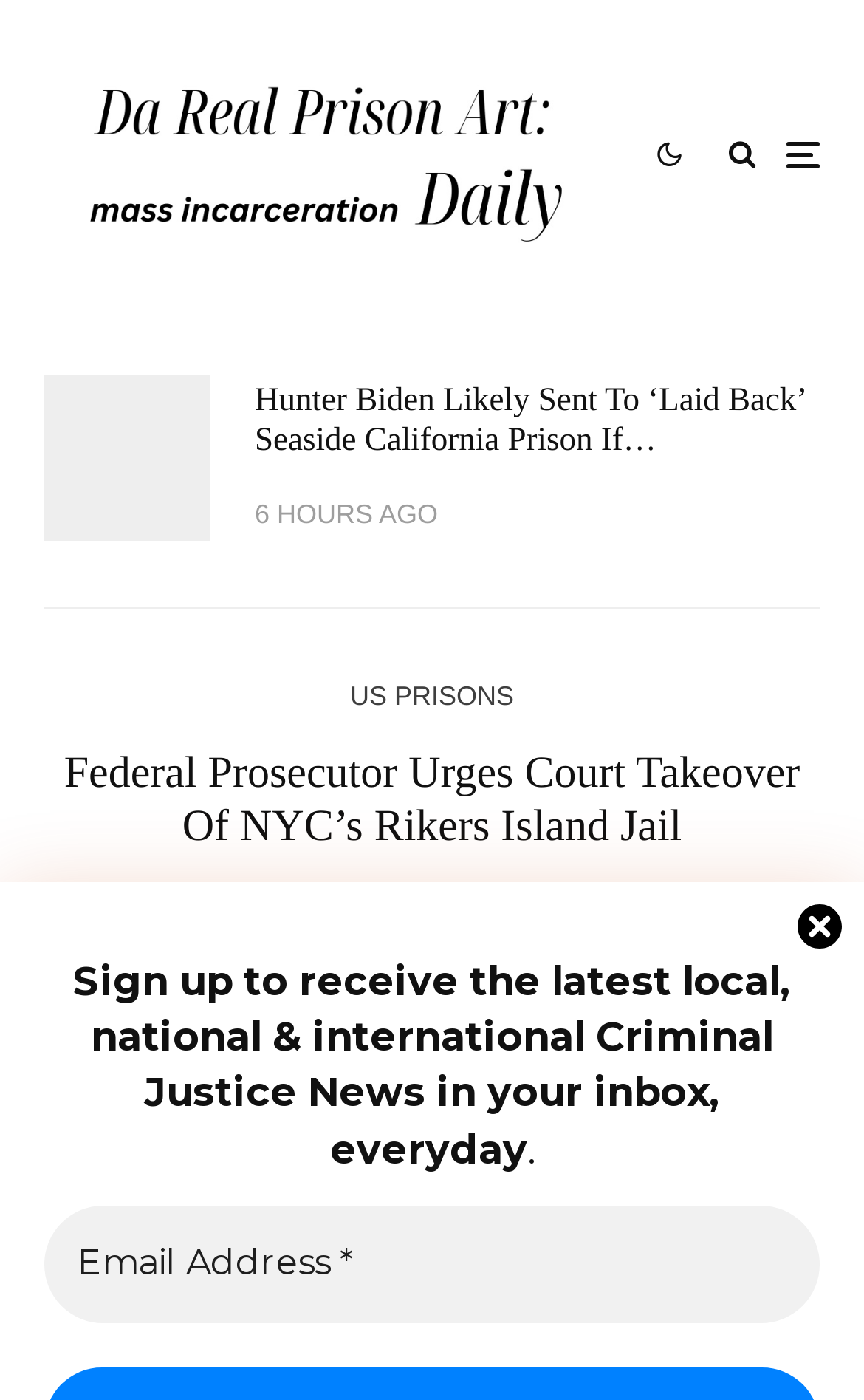Please answer the following question using a single word or phrase: 
How many social media sharing options are available?

6